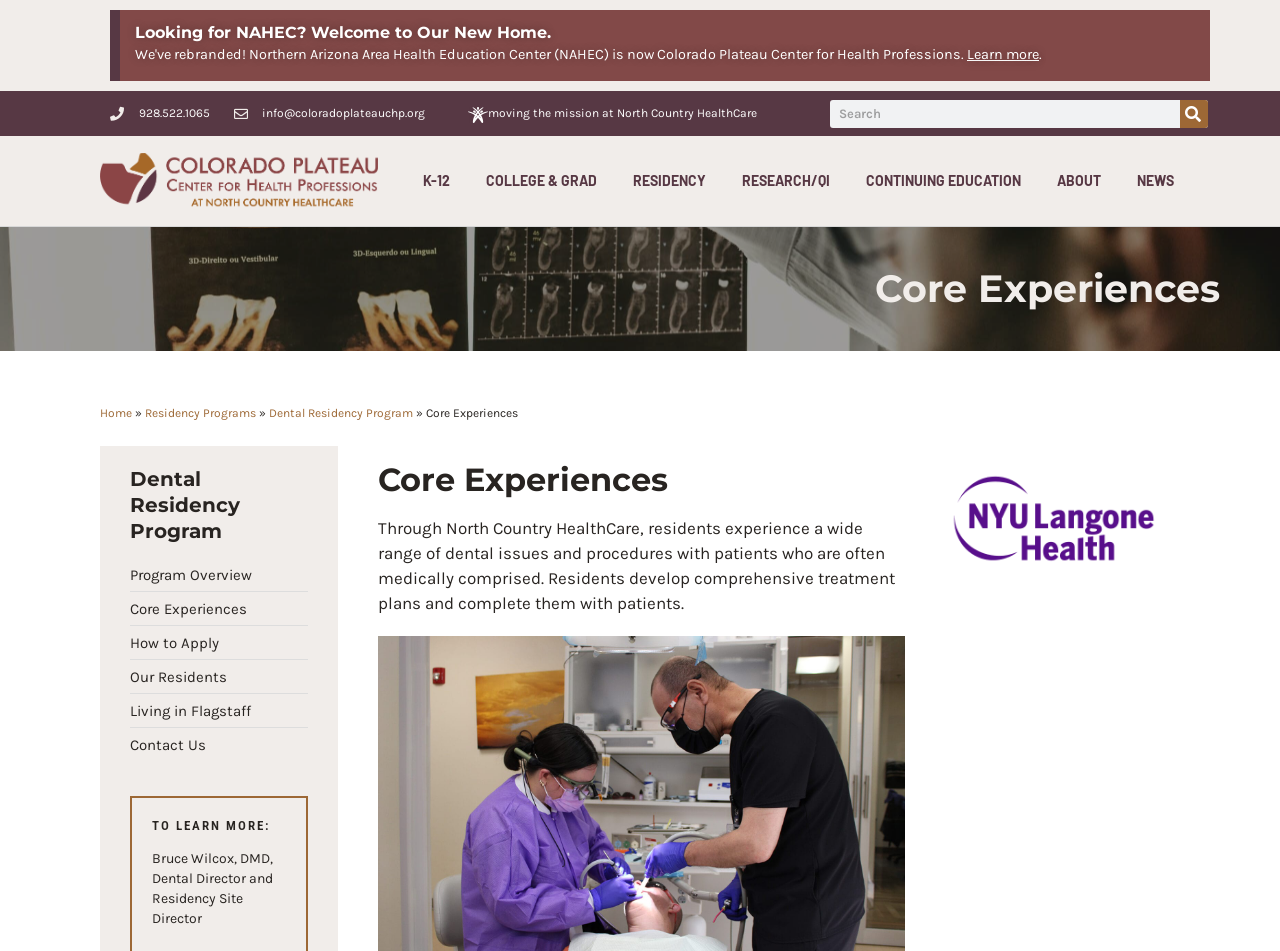Give a one-word or one-phrase response to the question: 
What is the name of the residency program?

Dental Residency Program